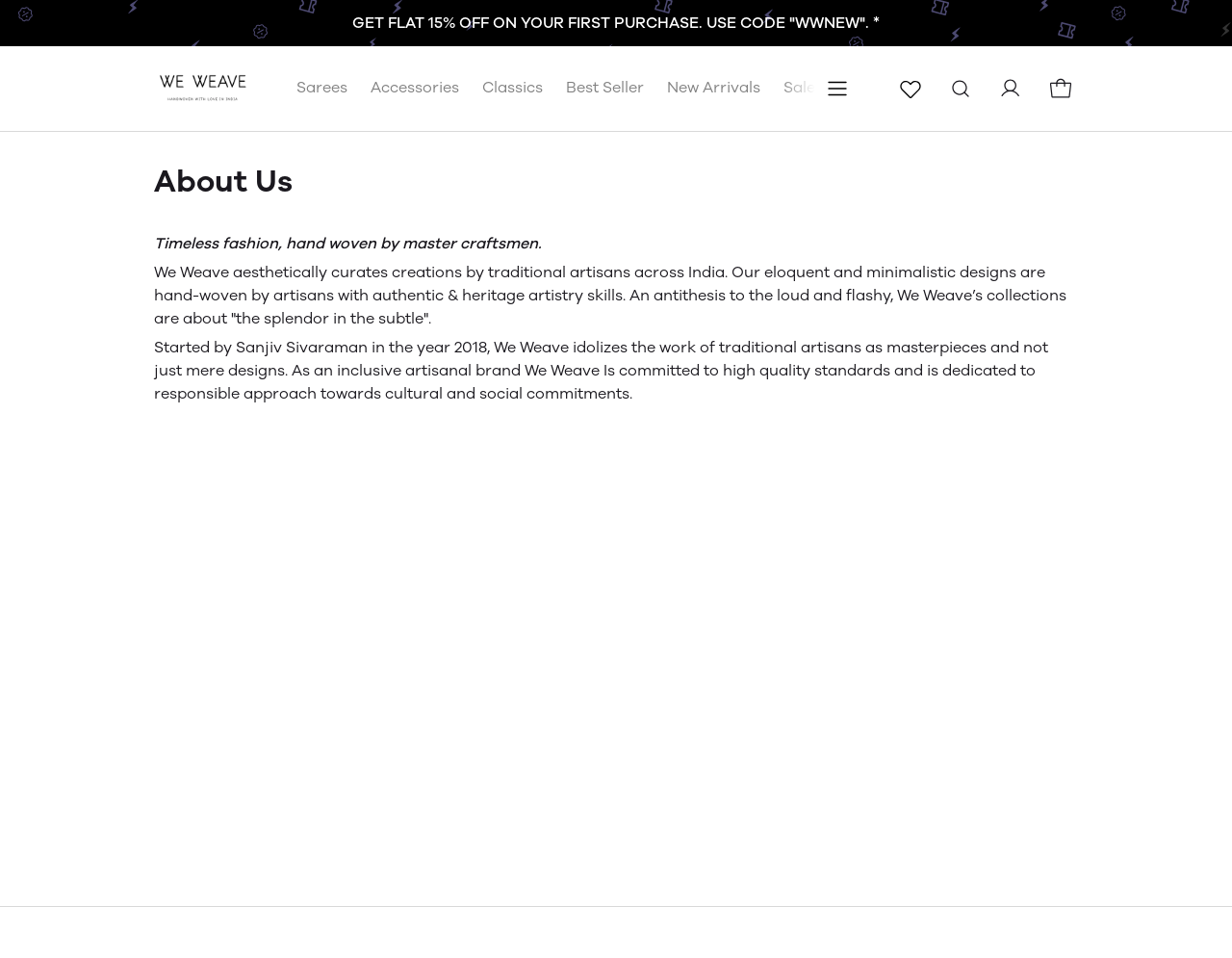Using the image as a reference, answer the following question in as much detail as possible:
What is the theme of the website's design?

The static text element at the bottom of the page describes the website's design as 'eloquent and minimalistic', indicating that the website's design theme is minimalistic.